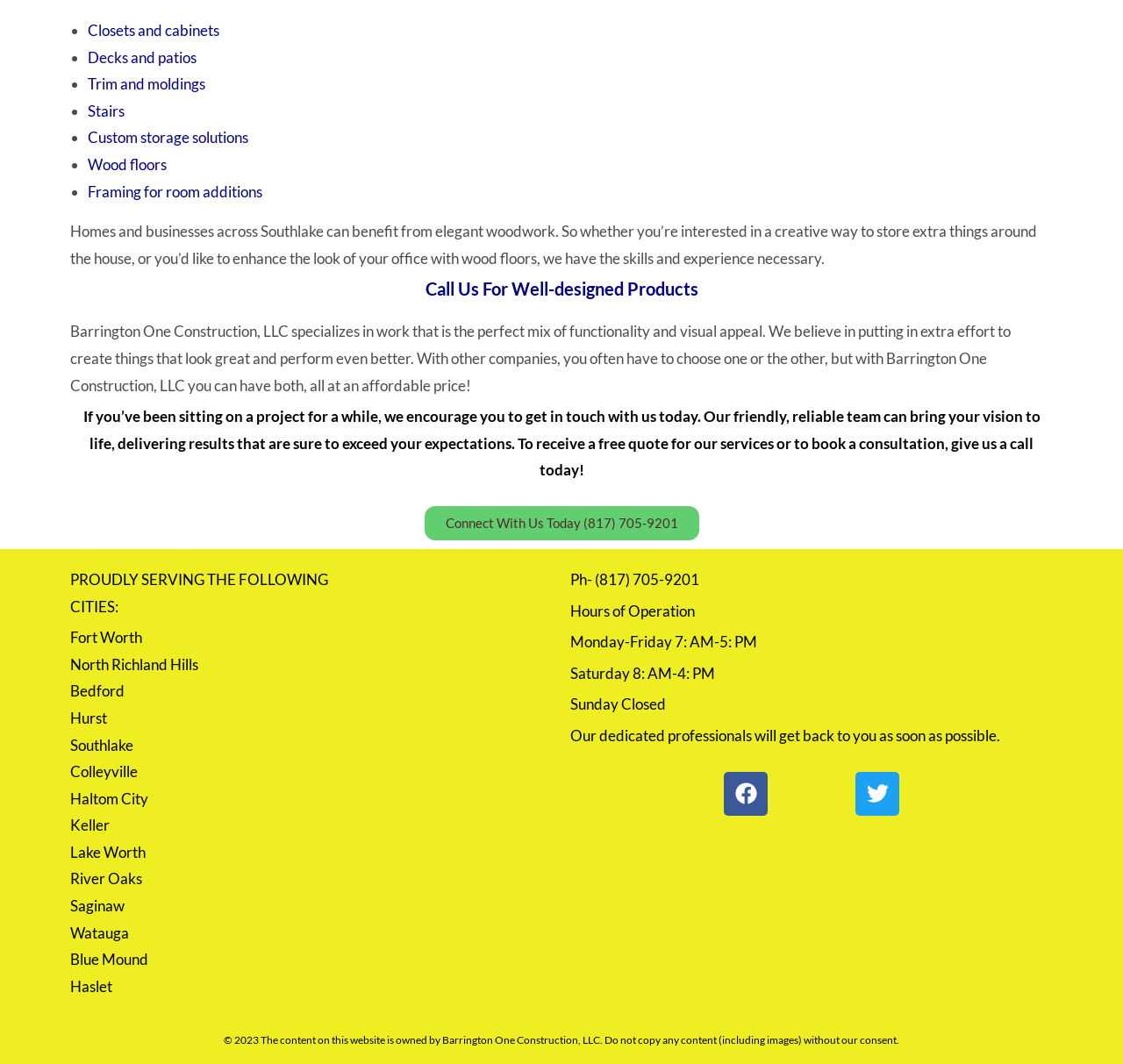What social media platforms does Barrington One Construction, LLC have?
Look at the image and answer the question using a single word or phrase.

Facebook and Twitter